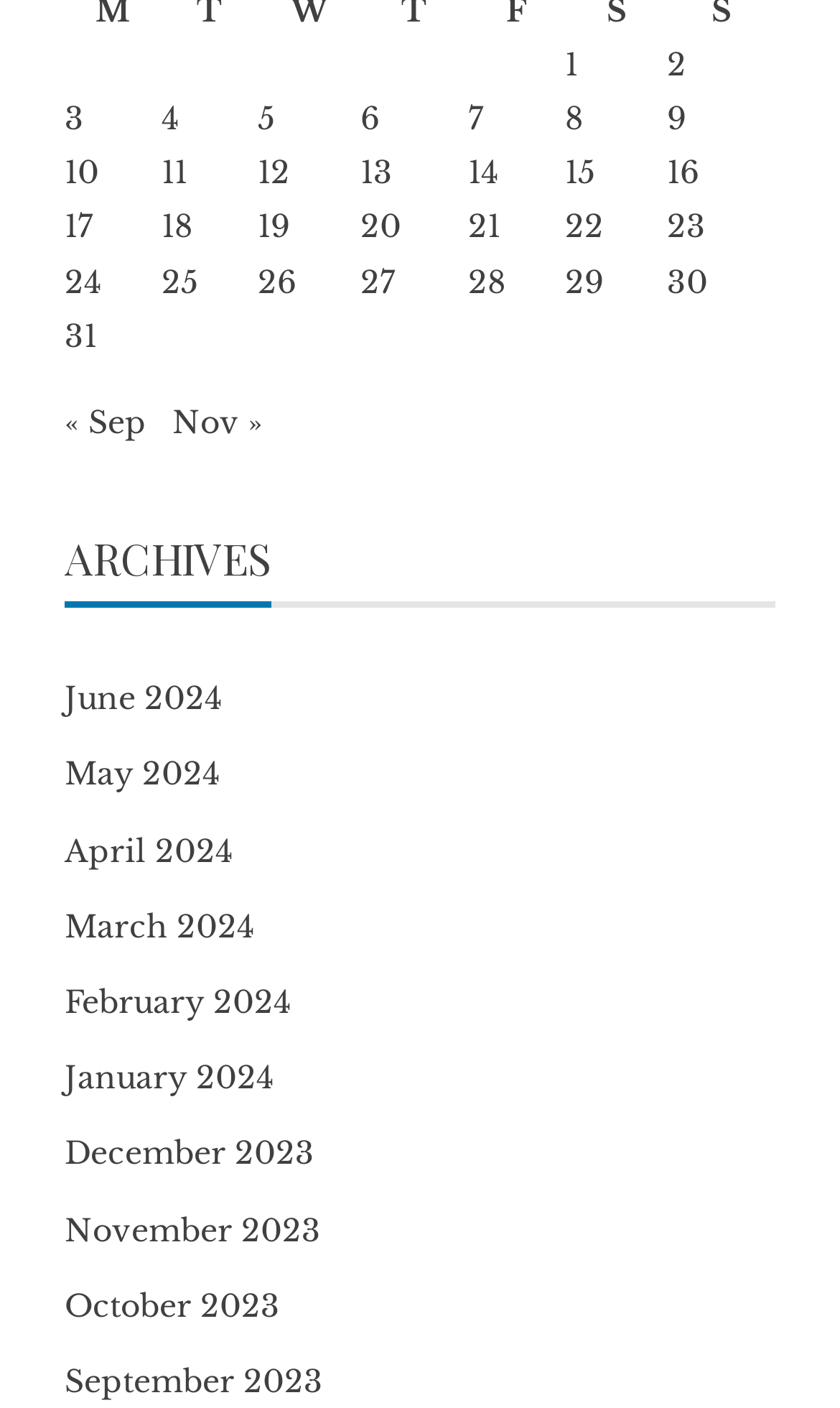Refer to the image and answer the question with as much detail as possible: What is the purpose of the navigation section?

The navigation section is located at the bottom of the webpage and contains links to previous and next months, indicating that its purpose is to allow users to navigate between months.